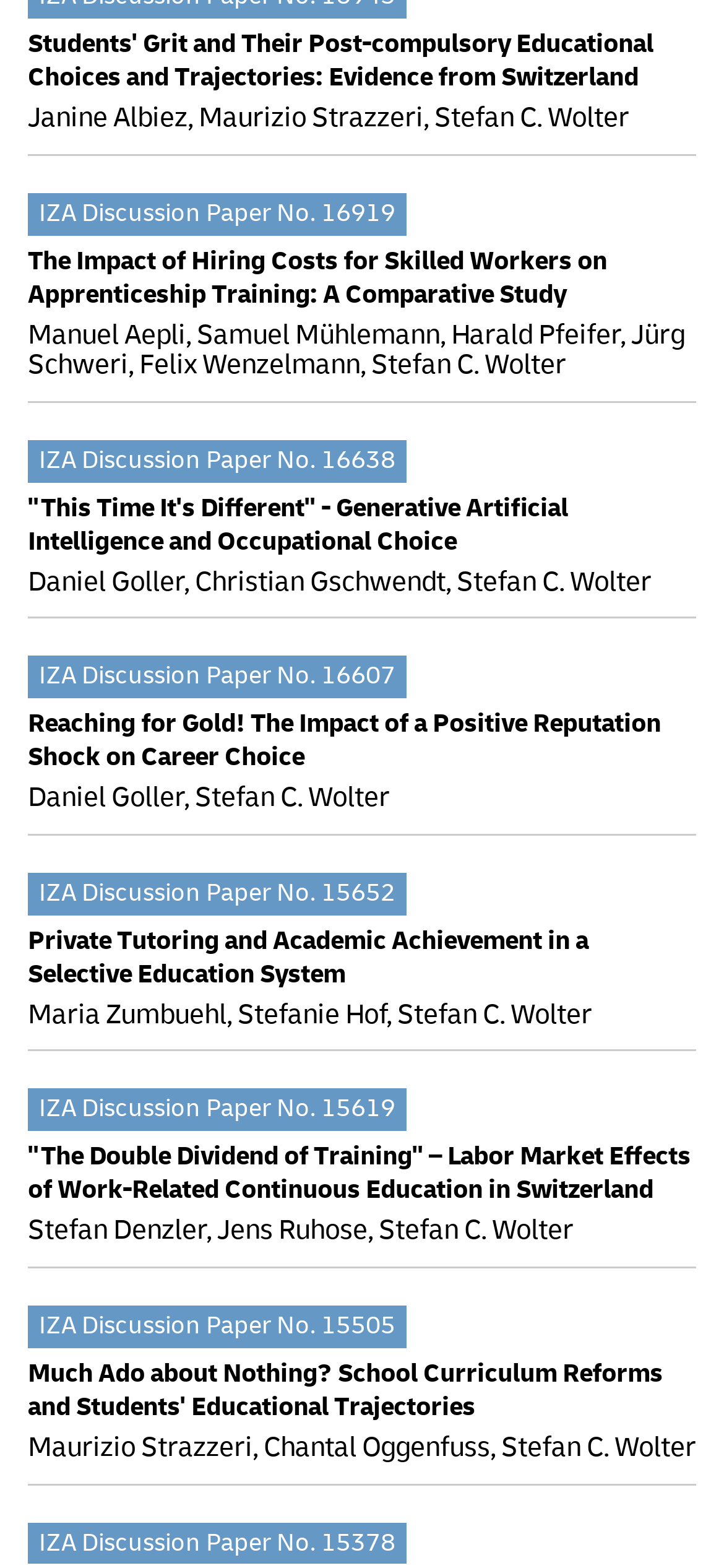Please identify the bounding box coordinates of the element I should click to complete this instruction: 'Read the paper by Janine Albiez'. The coordinates should be given as four float numbers between 0 and 1, like this: [left, top, right, bottom].

[0.038, 0.064, 0.259, 0.086]